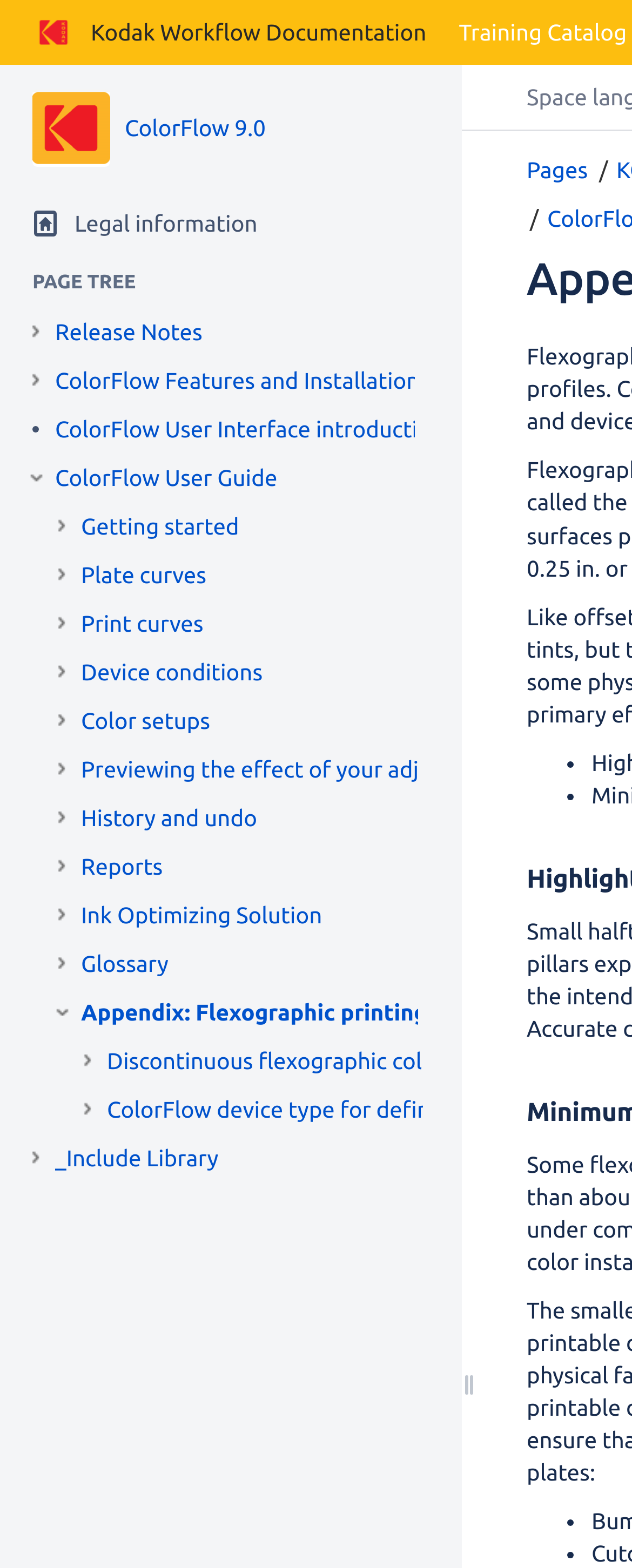What is the last link in the page tree?
Provide a detailed answer to the question using information from the image.

The last link in the page tree can be found by traversing the links in the page tree section and identifying the last link with the text 'Glossary' located at the bottom of the section.